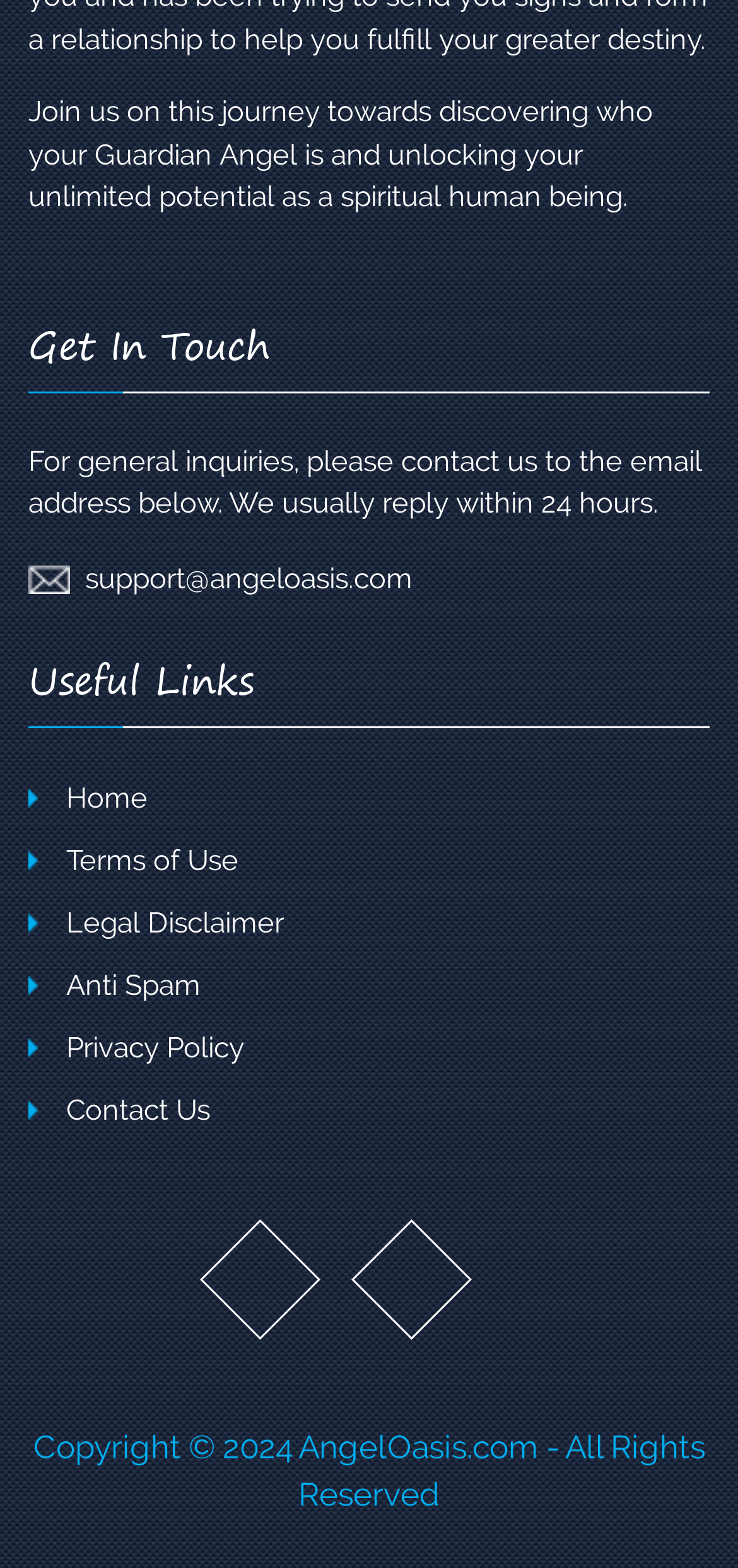Identify the bounding box of the UI element that matches this description: "Anti Spam".

[0.038, 0.617, 0.272, 0.639]